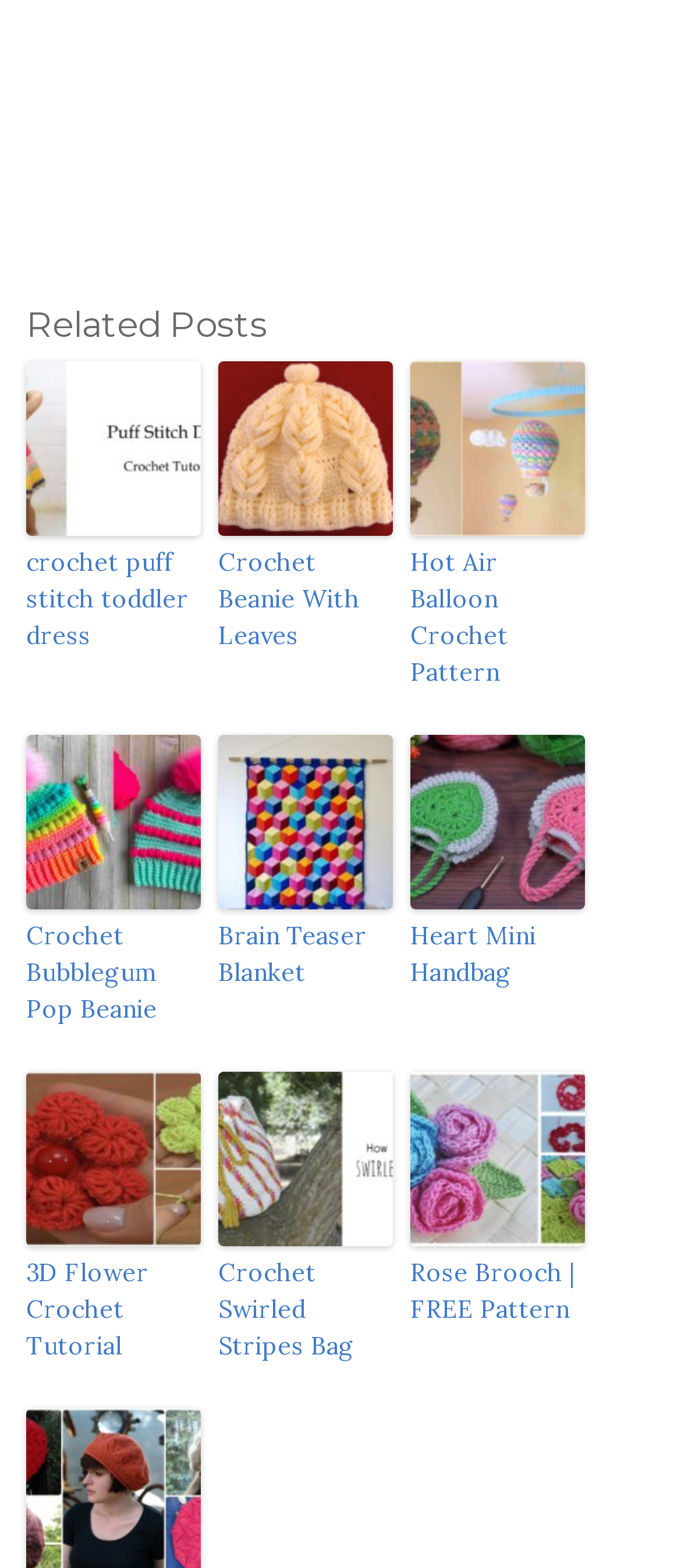What is the theme of the third related post?
Ensure your answer is thorough and detailed.

I looked at the third link under the 'Related Posts' heading, and it has an image and a text 'Hot Air Balloon Crochet Pattern', which suggests that the theme of the third related post is about a crochet pattern for a hot air balloon.